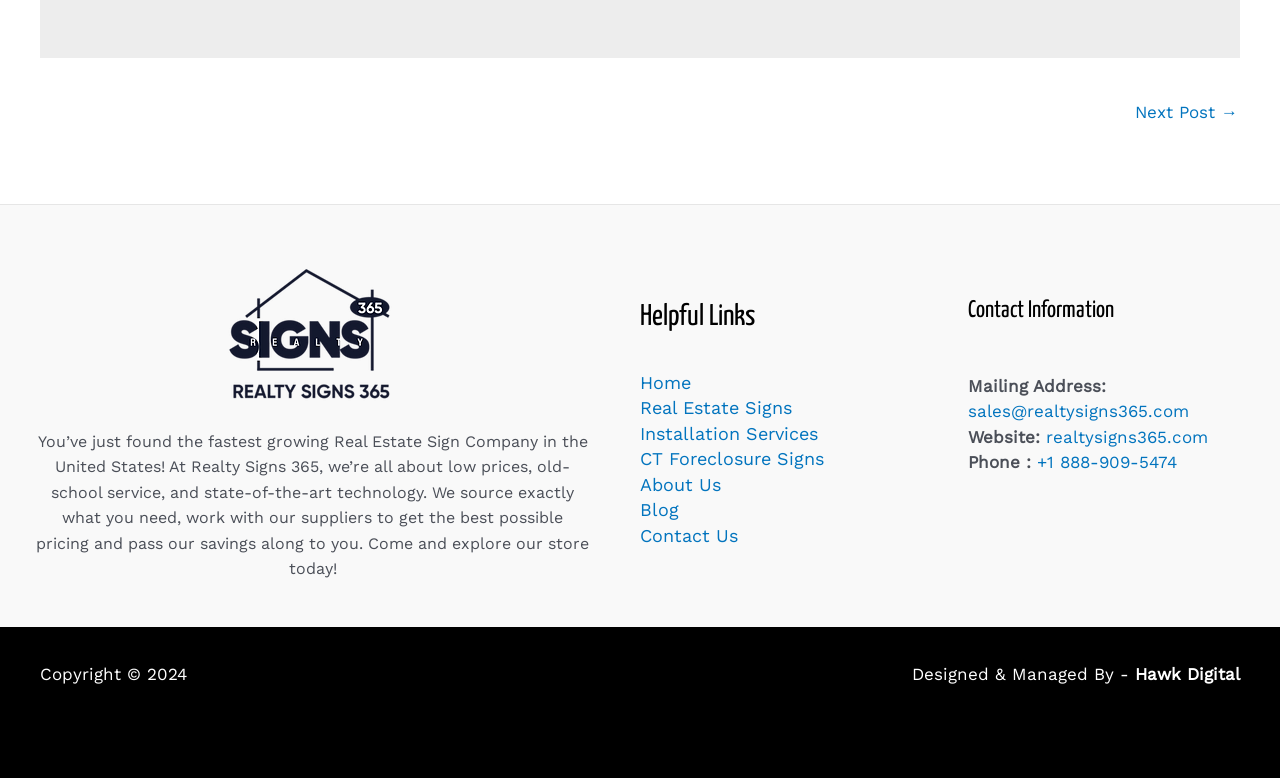Show the bounding box coordinates for the element that needs to be clicked to execute the following instruction: "Learn about the Continuous Improvement of UIC’s EdD in Urban Education Leadership". Provide the coordinates in the form of four float numbers between 0 and 1, i.e., [left, top, right, bottom].

None